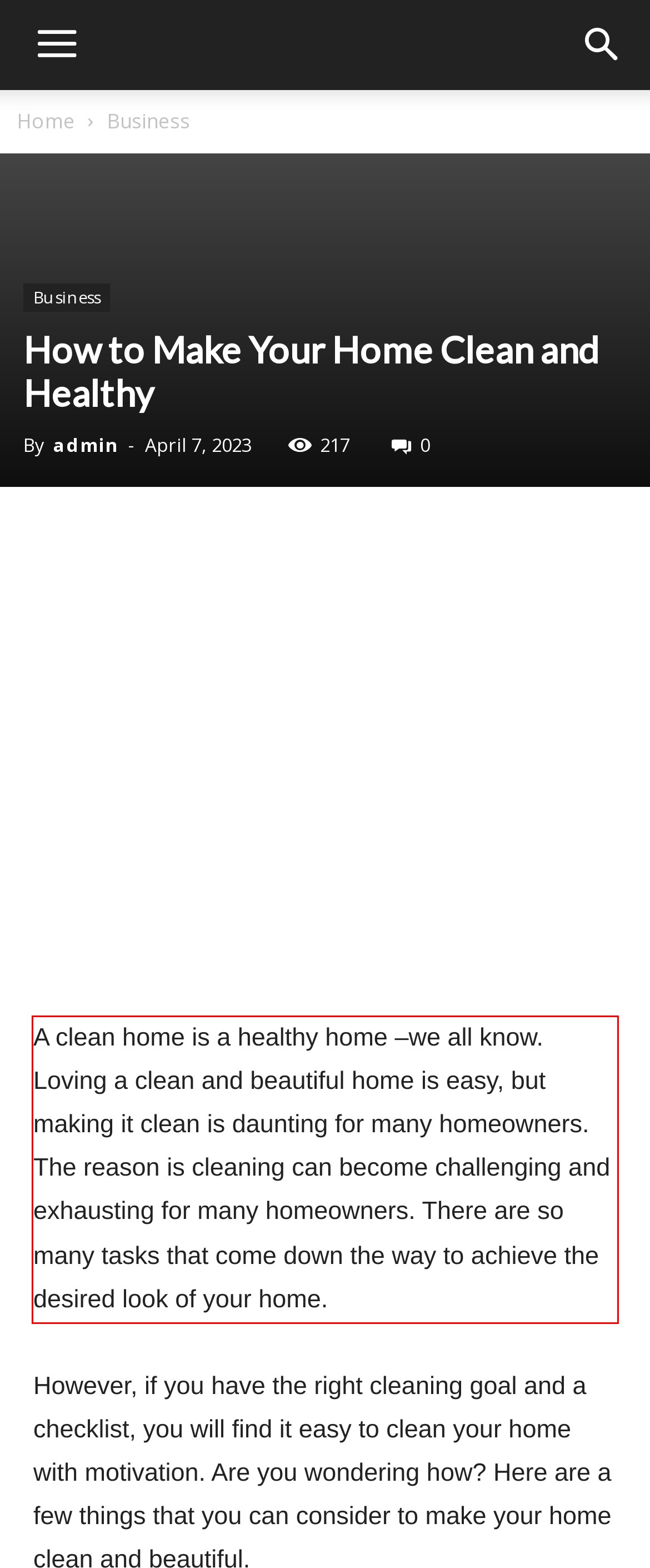Please analyze the provided webpage screenshot and perform OCR to extract the text content from the red rectangle bounding box.

A clean home is a healthy home –we all know. Loving a clean and beautiful home is easy, but making it clean is daunting for many homeowners. The reason is cleaning can become challenging and exhausting for many homeowners. There are so many tasks that come down the way to achieve the desired look of your home.